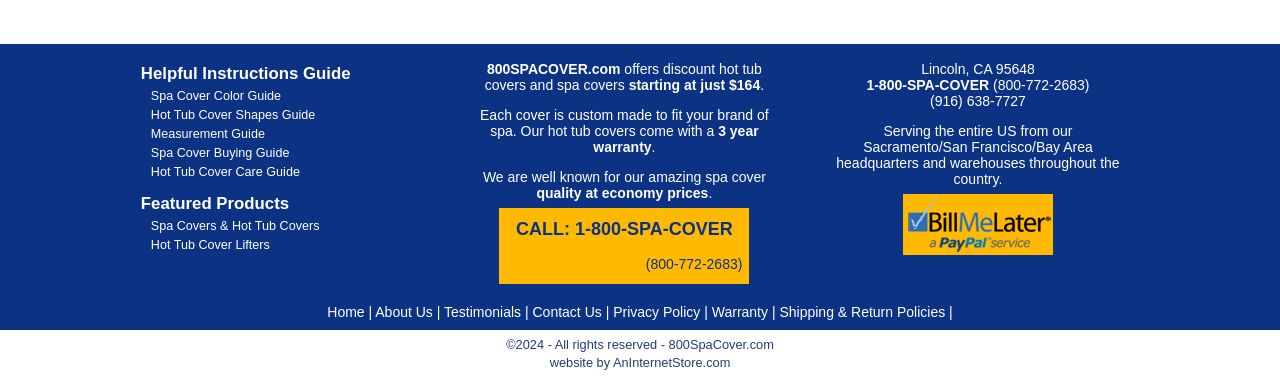Provide a brief response to the question below using one word or phrase:
What is the company's website address?

800SpaCover.com